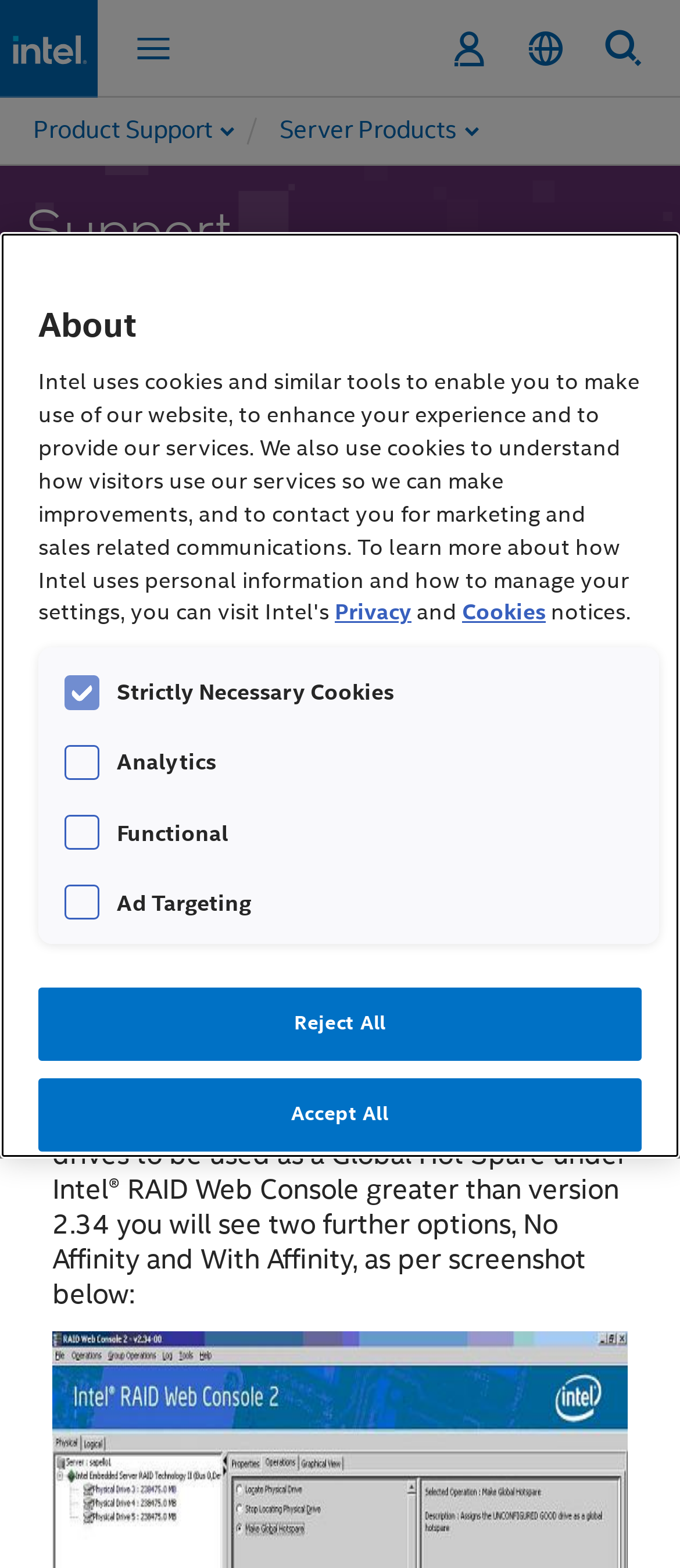Highlight the bounding box coordinates of the element that should be clicked to carry out the following instruction: "Sign in". The coordinates must be given as four float numbers ranging from 0 to 1, i.e., [left, top, right, bottom].

[0.651, 0.001, 0.728, 0.062]